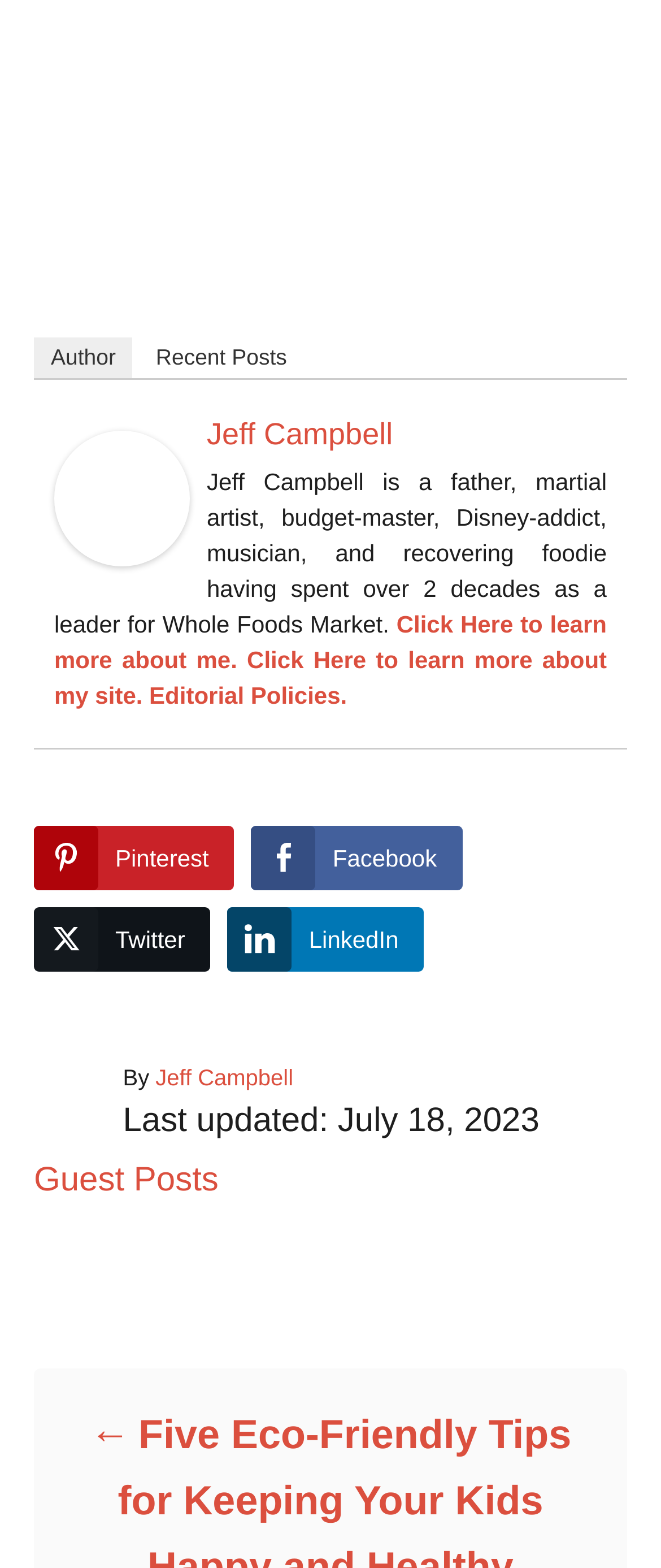Give a short answer to this question using one word or a phrase:
What is the link 'Guest Posts' for?

Guest posts on the site